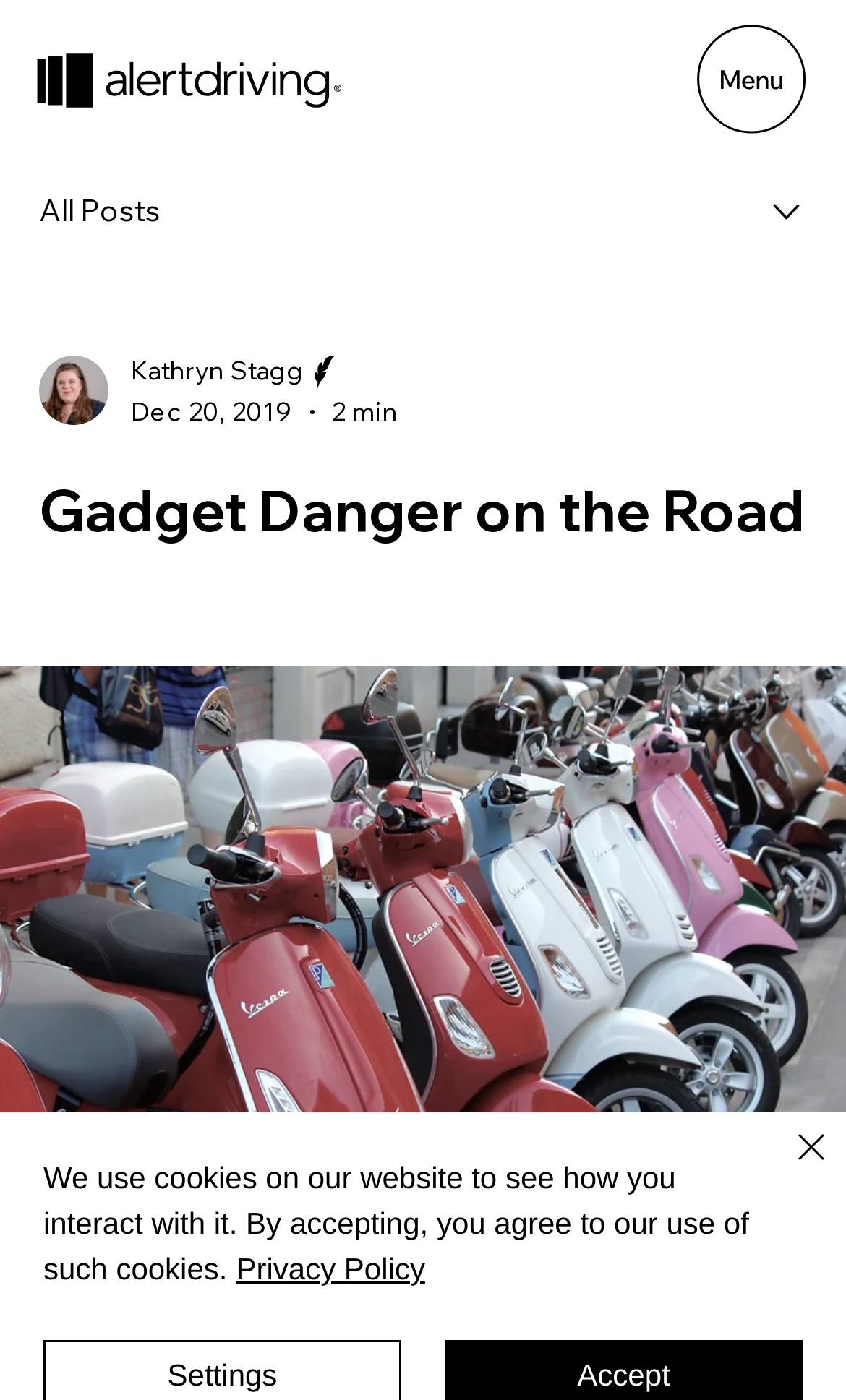What is the topic of the article?
Provide a comprehensive and detailed answer to the question.

The topic of the article can be determined by looking at the main heading, which says 'Gadget Danger on the Road'. This heading is prominent and stands out, indicating that it is the main topic of the article.